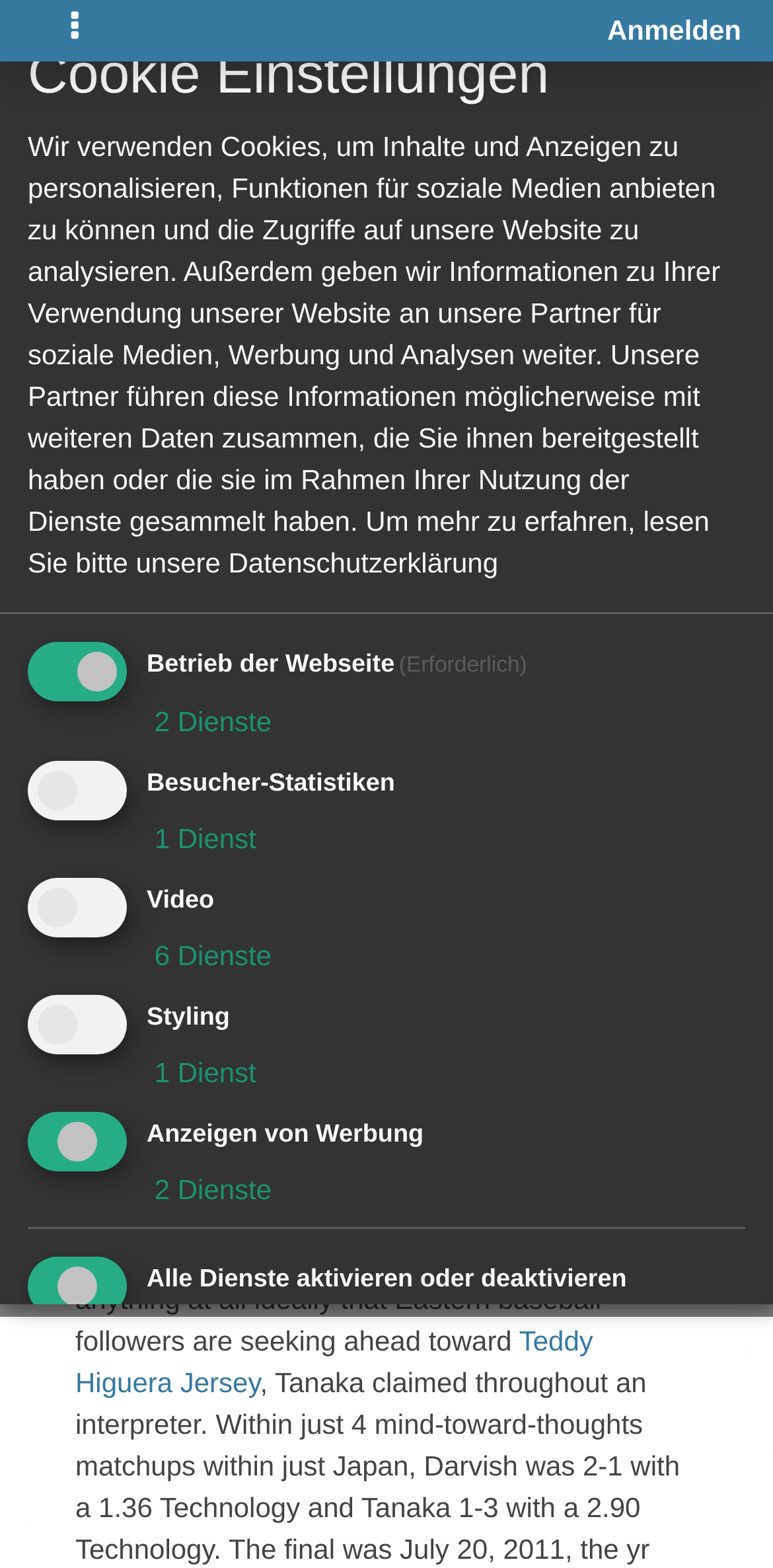Locate the bounding box coordinates of the clickable region to complete the following instruction: "View Televisions Video."

None